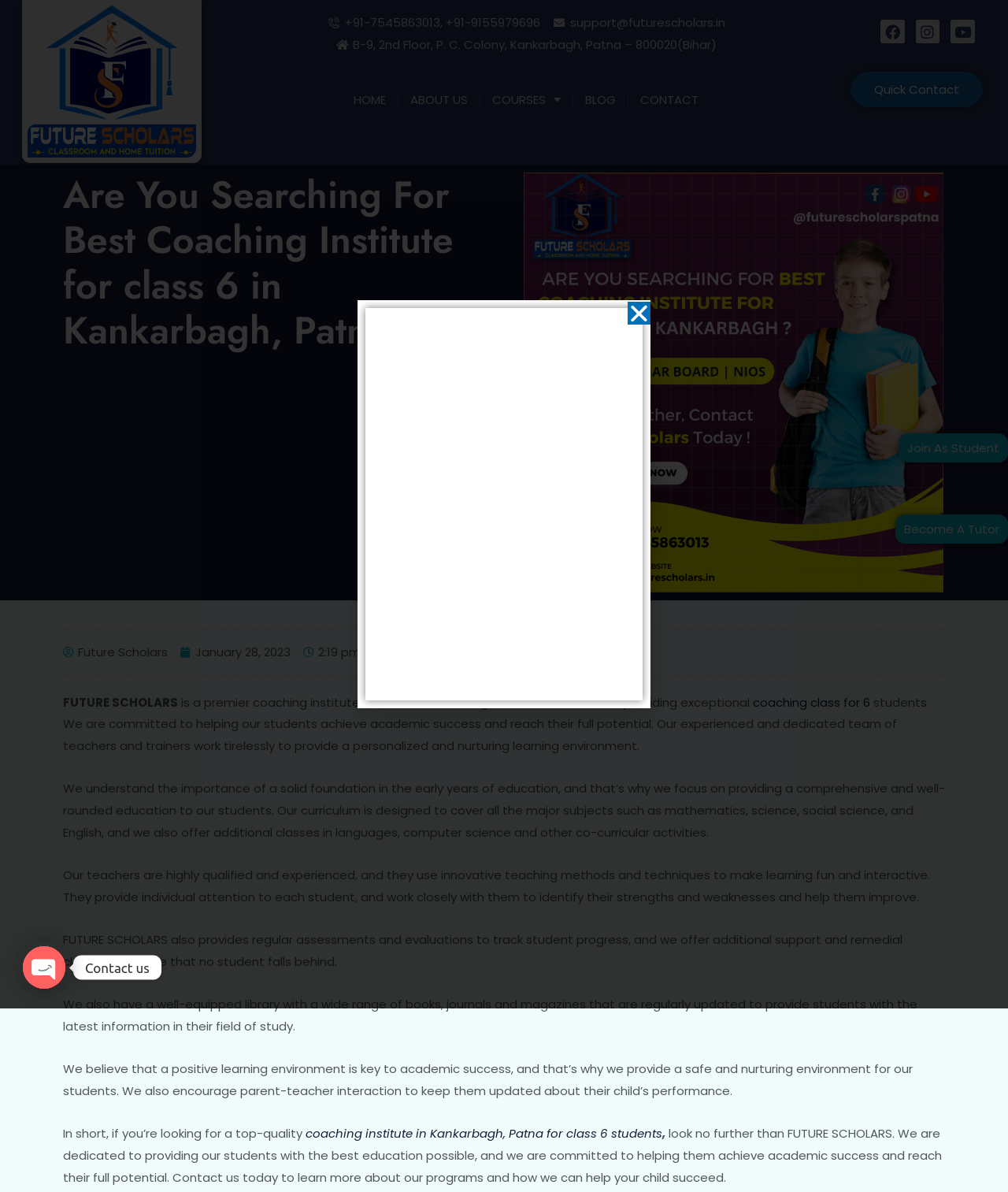Refer to the image and provide an in-depth answer to the question: 
What is the phone number of Future Scholars?

I found the phone number by looking at the top section of the webpage, where the contact information is provided. The phone numbers are listed as +91-7545863013 and +91-9155979696.